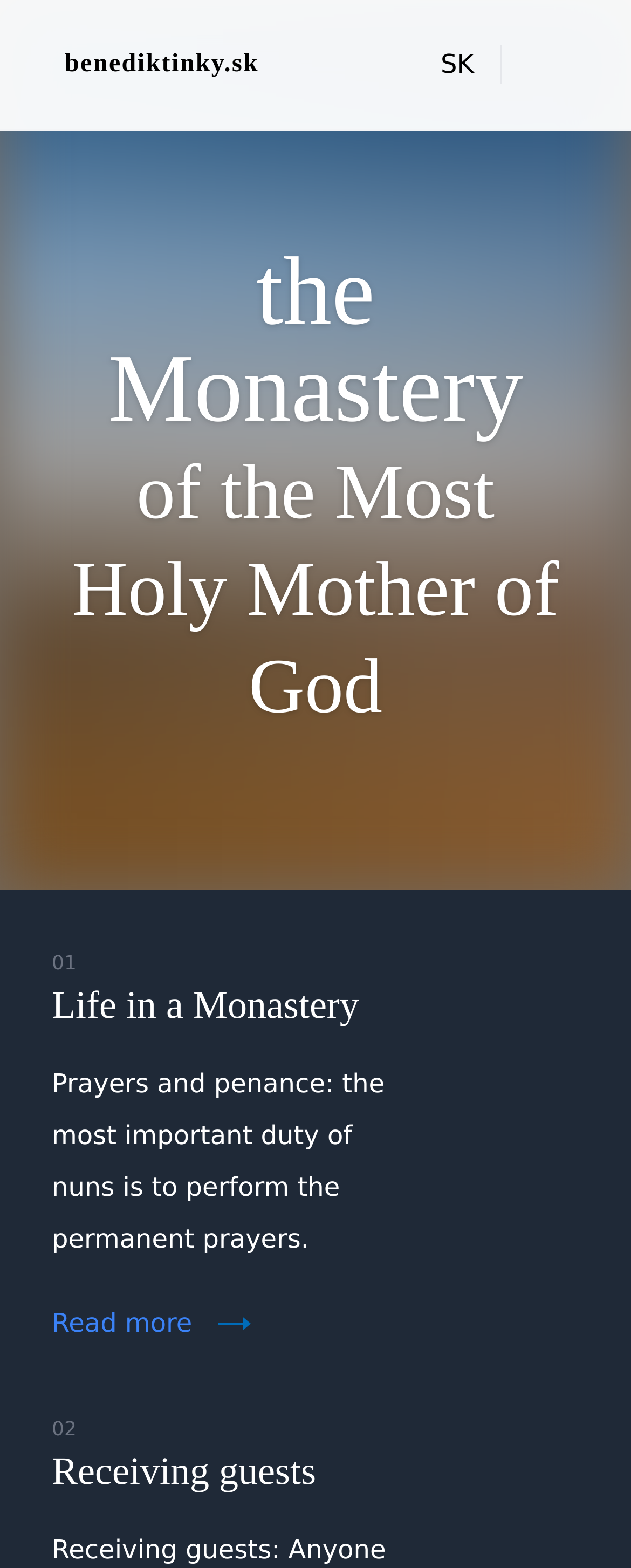Construct a comprehensive caption that outlines the webpage's structure and content.

The webpage appears to be about a community of Benedictine nuns in Slovakia. At the top left of the page, there is a link to the website "benediktinky.sk" and a link to "SK" at the top right. Next to the "SK" link, there is a button with a menu icon. 

Below the top section, there is a large image that spans the entire width of the page, likely a photo of the monastery. Above the image, there is a heading that reads "the Monastery of the Most Holy Mother of God". 

Below the image, there is an article section that takes up most of the page. The article is divided into sections, each with a number (01, 02, etc.) and a brief description. The first section is about "Life in a Monastery" and describes the nuns' duty to perform permanent prayers. There is a link to "Read more" with a small icon next to it. The second section is about "Receiving guests".